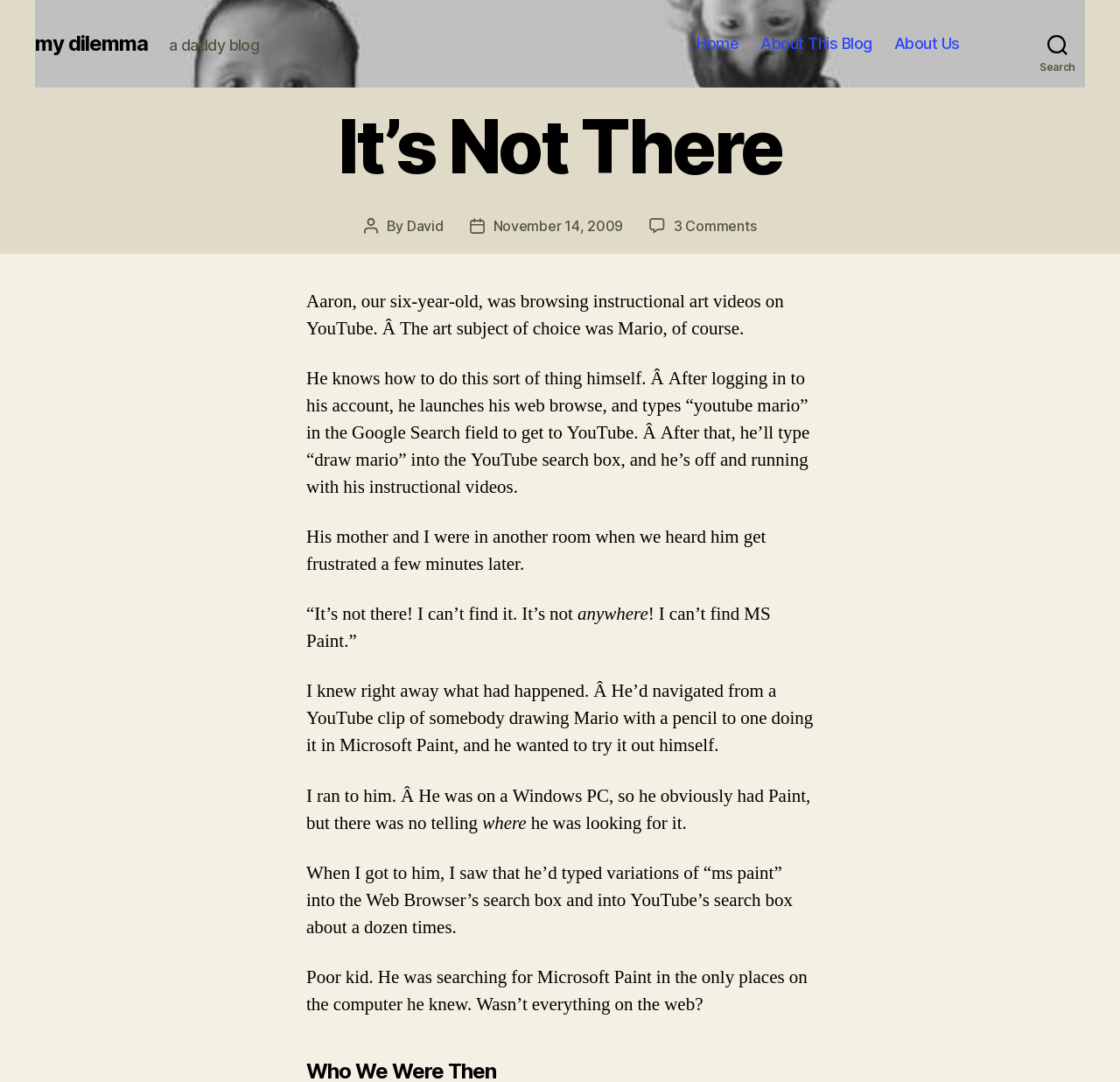Highlight the bounding box coordinates of the element you need to click to perform the following instruction: "Click on the 'About Us' link."

[0.798, 0.032, 0.857, 0.049]